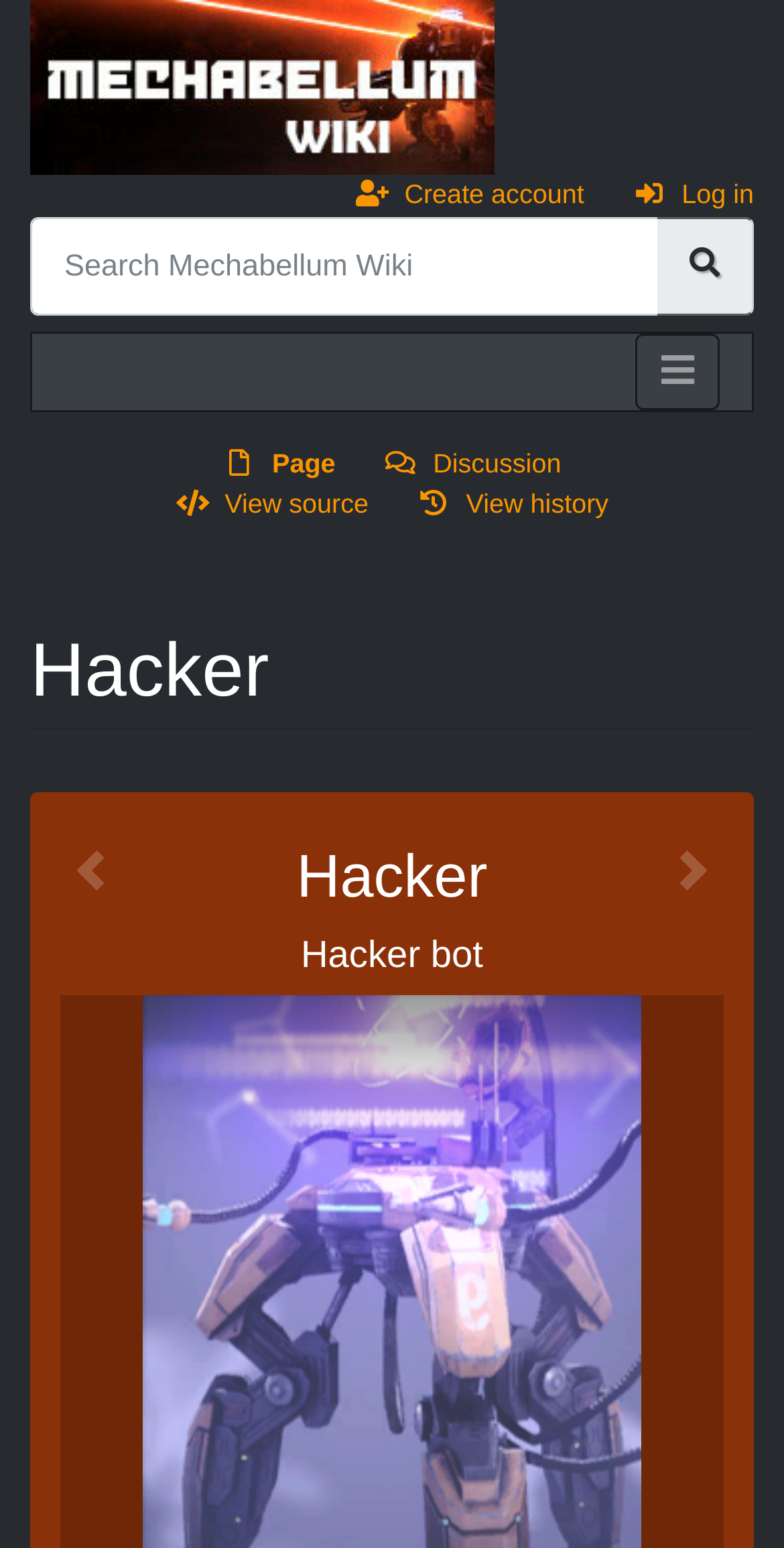How many links are in the navigation menu?
Based on the image, give a concise answer in the form of a single word or short phrase.

4